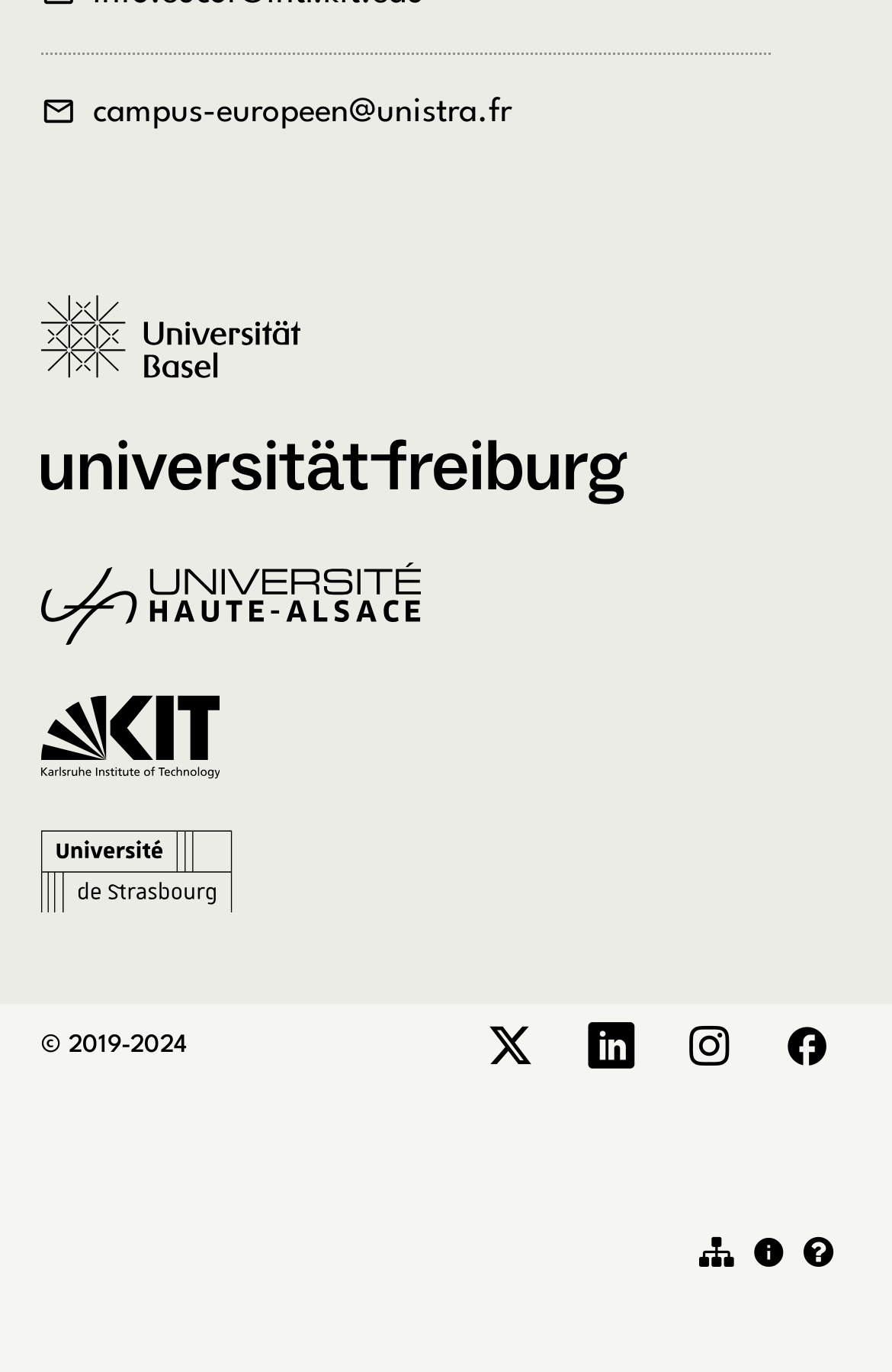Locate the bounding box coordinates of the element I should click to achieve the following instruction: "visit the University of Basel website".

[0.046, 0.215, 0.375, 0.313]